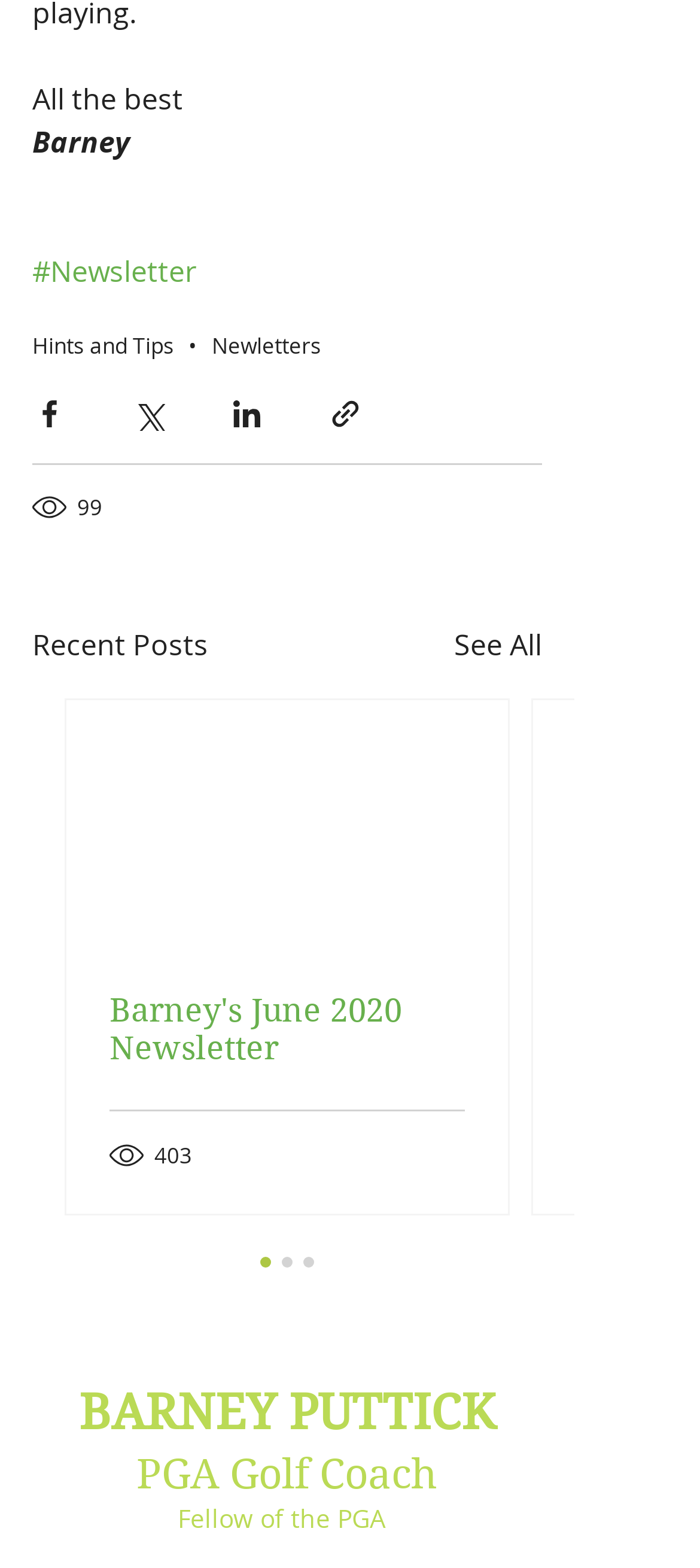Identify the bounding box coordinates of the region that should be clicked to execute the following instruction: "Visit Livestock page".

None